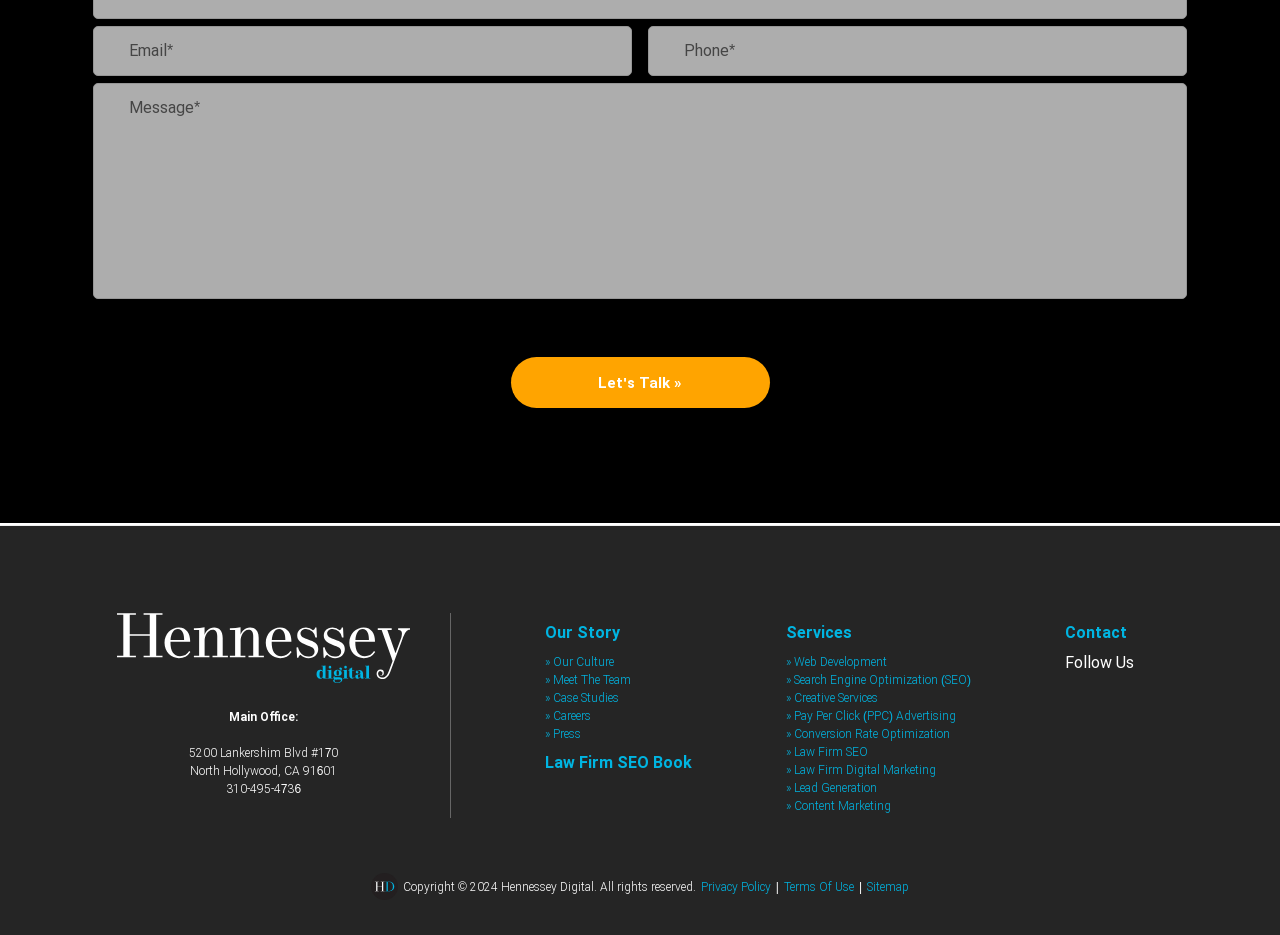What is the required information to contact?
From the image, respond with a single word or phrase.

Email, Phone, Message